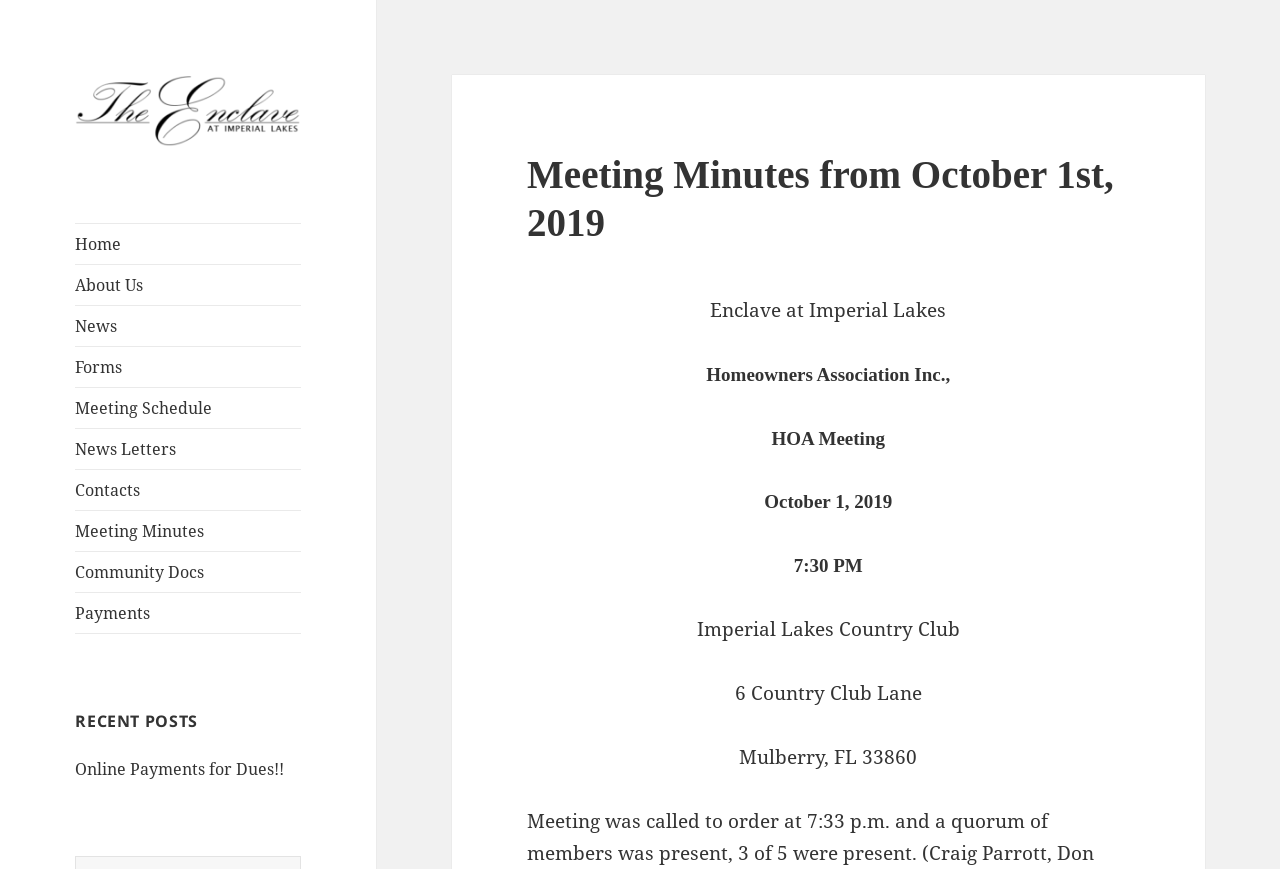Identify the bounding box for the UI element described as: "Online Payments for Dues!!". The coordinates should be four float numbers between 0 and 1, i.e., [left, top, right, bottom].

[0.059, 0.872, 0.222, 0.897]